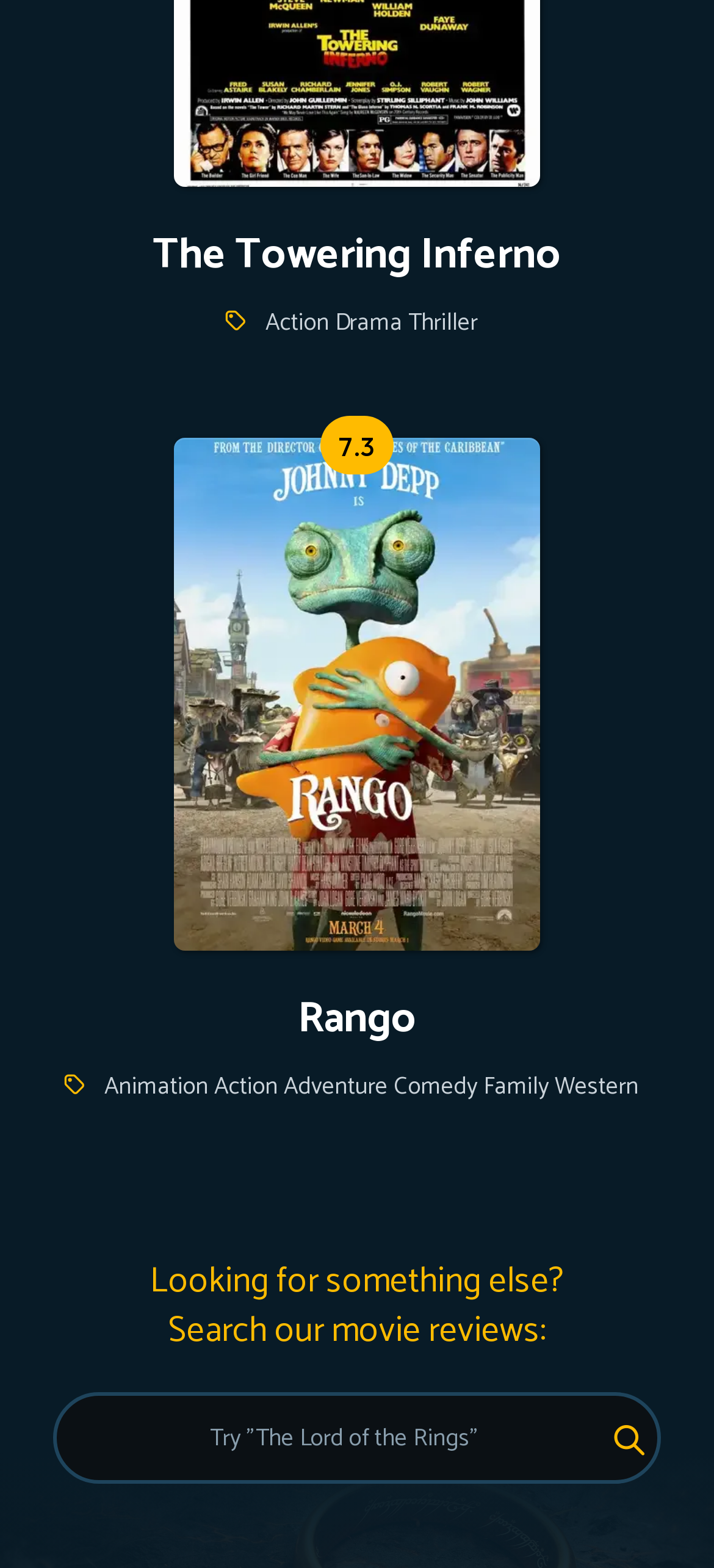Please find the bounding box coordinates of the element that must be clicked to perform the given instruction: "Check the date of the article". The coordinates should be four float numbers from 0 to 1, i.e., [left, top, right, bottom].

None